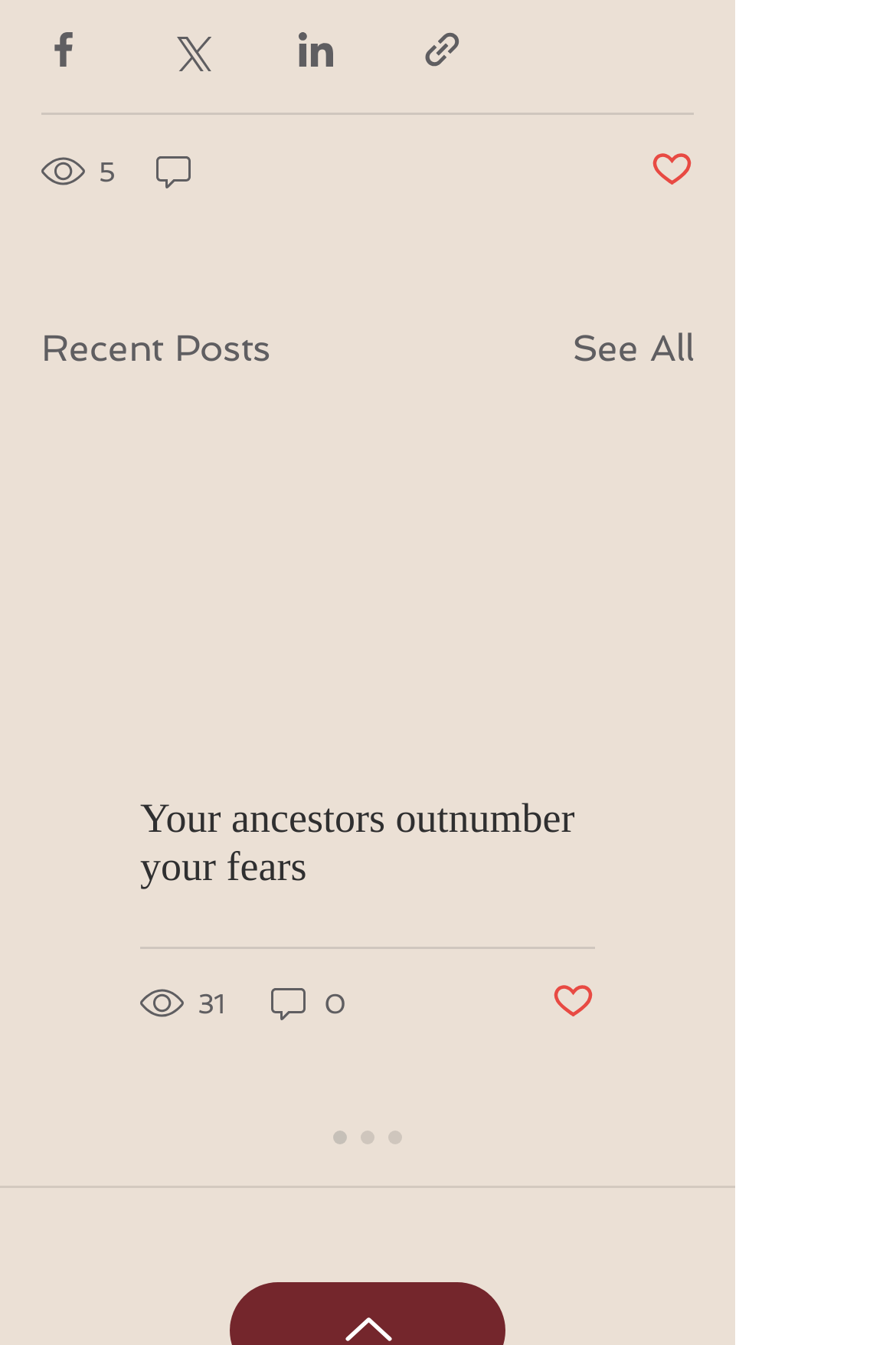Refer to the image and offer a detailed explanation in response to the question: What is the status of the post on the bottom?

The post on the bottom is not marked as liked, as indicated by the button 'Post not marked as liked'.